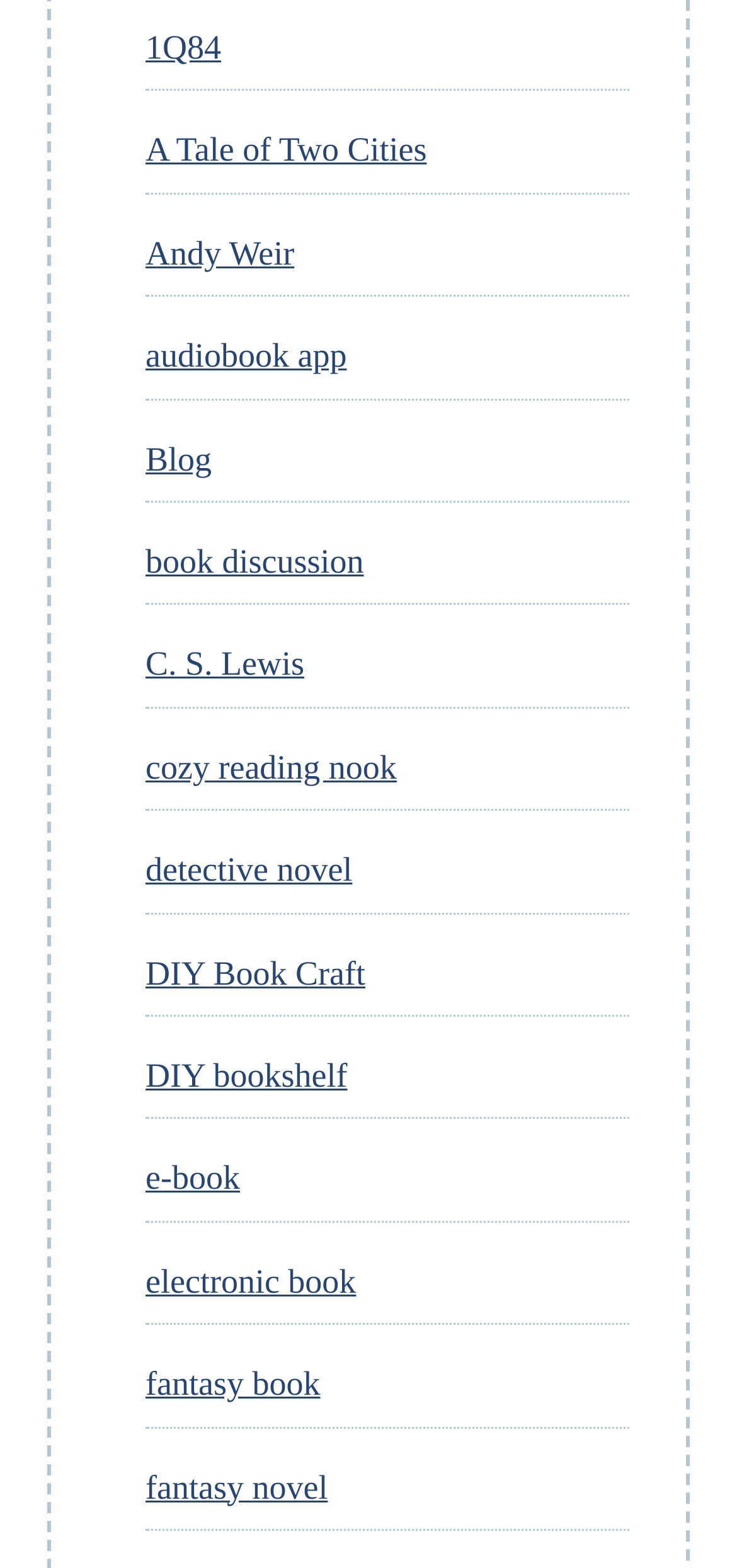Determine the bounding box coordinates for the area that should be clicked to carry out the following instruction: "visit 1Q84".

[0.197, 0.018, 0.3, 0.042]